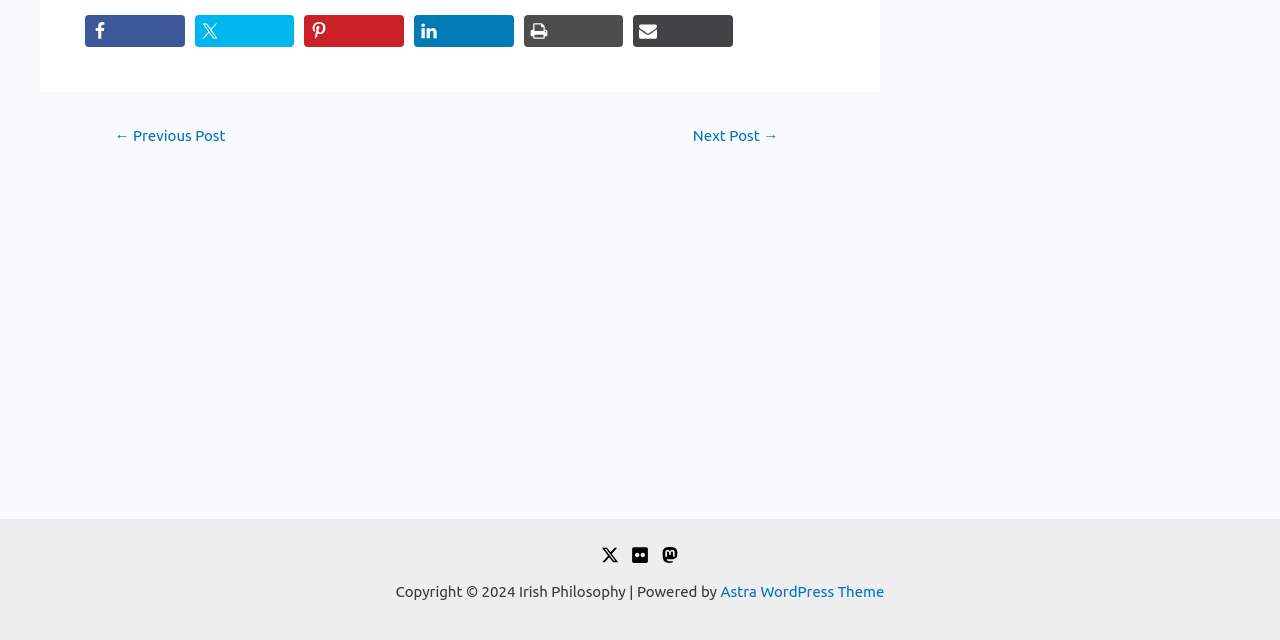Identify the bounding box of the UI element that matches this description: "Email".

[0.495, 0.024, 0.573, 0.074]